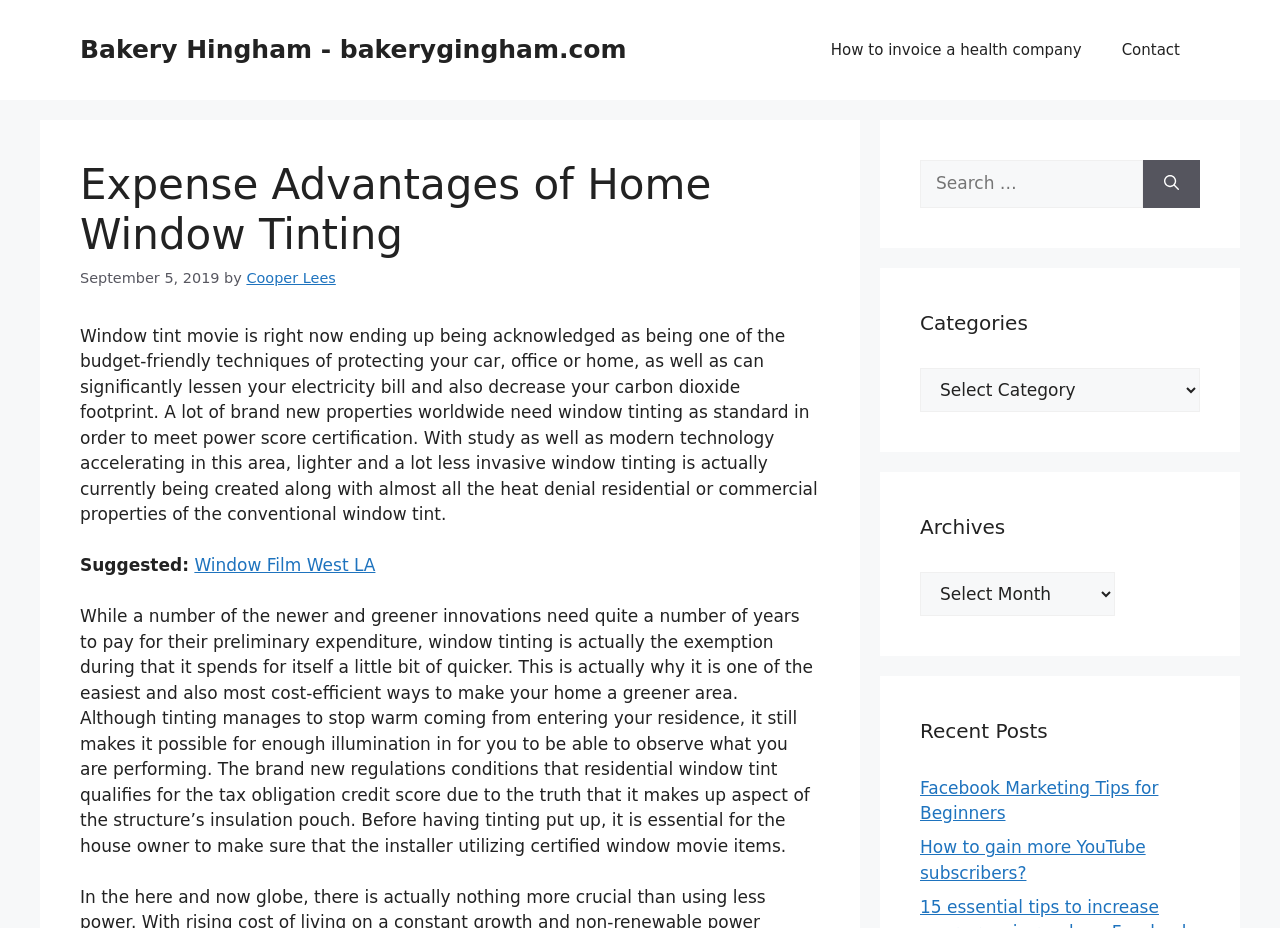Please reply with a single word or brief phrase to the question: 
What is the benefit of window tinting?

Reduce electricity bill